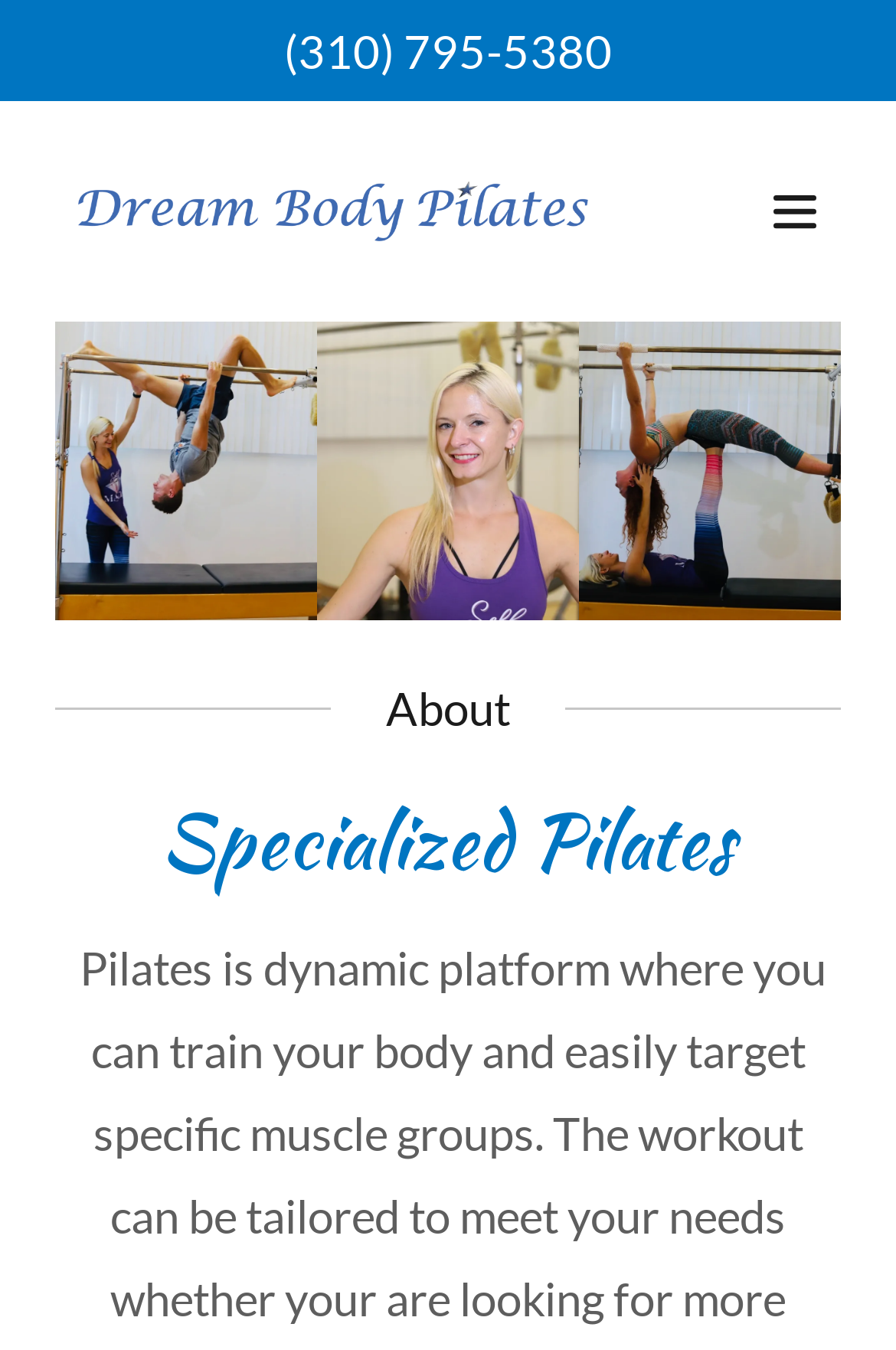Is the navigation menu expanded?
Can you provide a detailed and comprehensive answer to the question?

I checked the button element with the text 'Hamburger Site Navigation Icon' and found that its 'expanded' property is set to 'False', indicating that the navigation menu is not expanded.